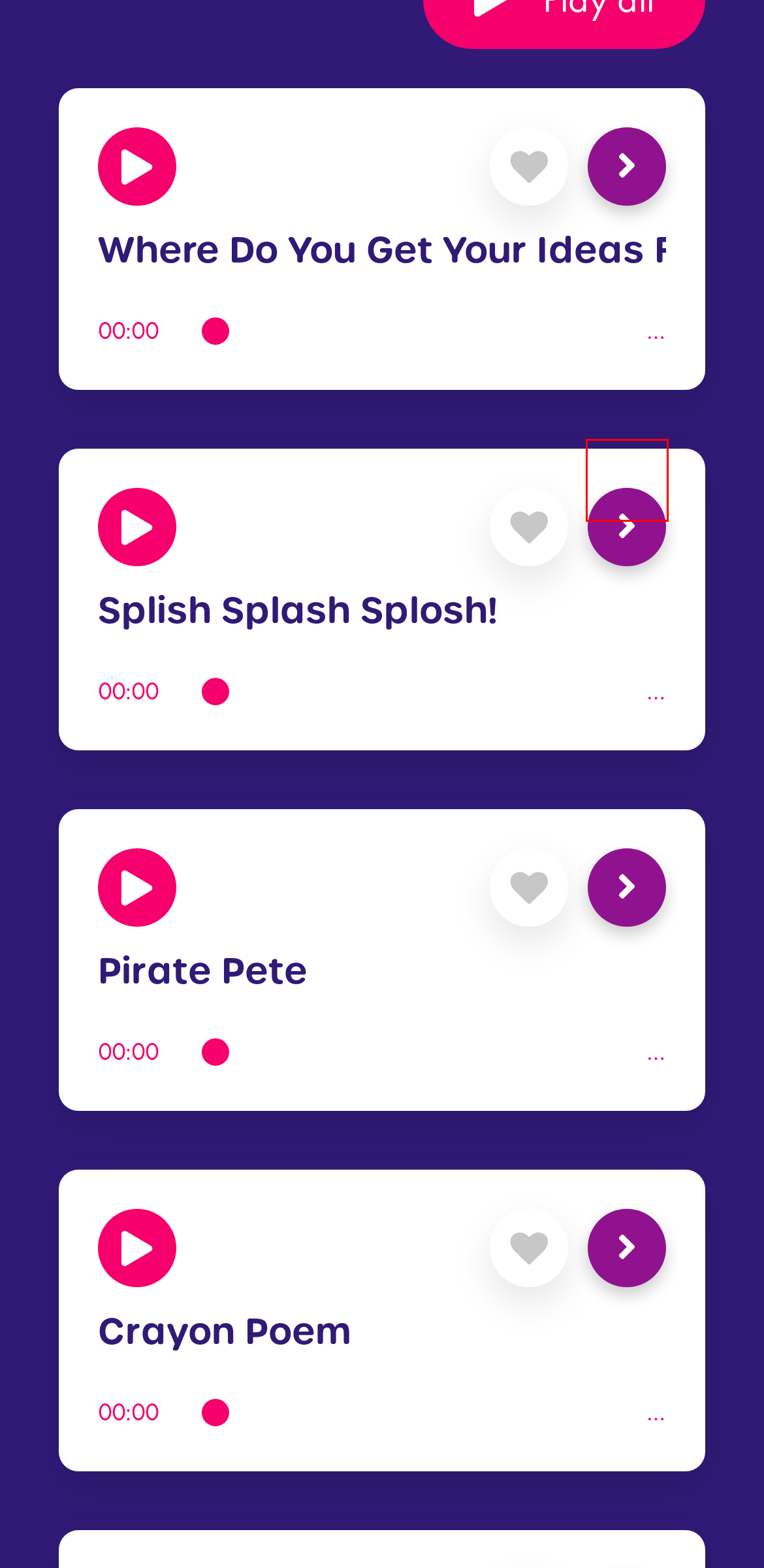You have a screenshot of a webpage, and a red bounding box highlights an element. Select the webpage description that best fits the new page after clicking the element within the bounding box. Options are:
A. Crayon Poem - The Children’s Poetry Archive
B. Where Do You Get Your Ideas From? - The Children’s Poetry Archive
C. Blast off! - The Children’s Poetry Archive
D. Magical and Mystical - The Children’s Poetry Archive
E. Pirate Pete - The Children’s Poetry Archive
F. Splish Splash Splosh! - The Children’s Poetry Archive
G. Accessibility - The Children’s Poetry Archive
H. National Poetry Day 2019: Truth Collection - The Children’s Poetry Archive

F